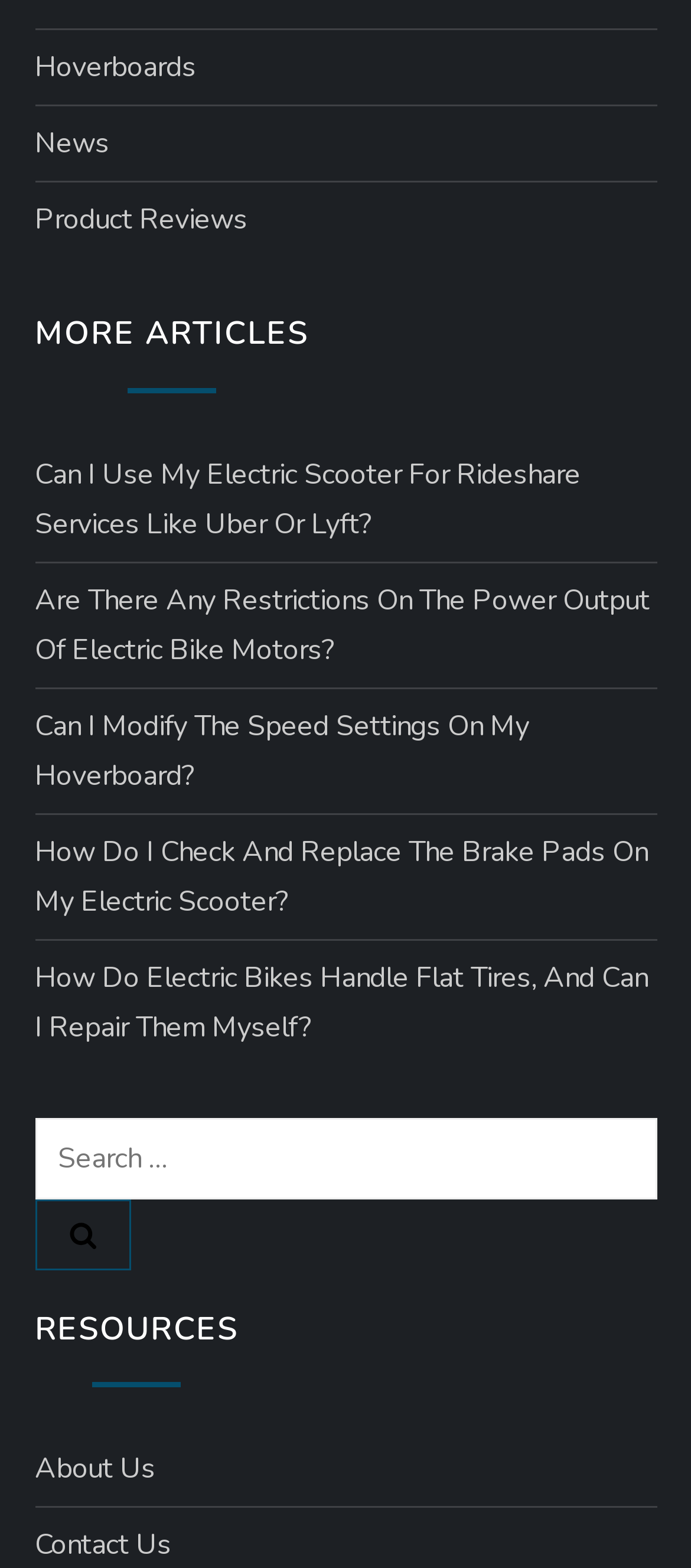Determine the coordinates of the bounding box that should be clicked to complete the instruction: "read Doctor Who Blog". The coordinates should be represented by four float numbers between 0 and 1: [left, top, right, bottom].

None